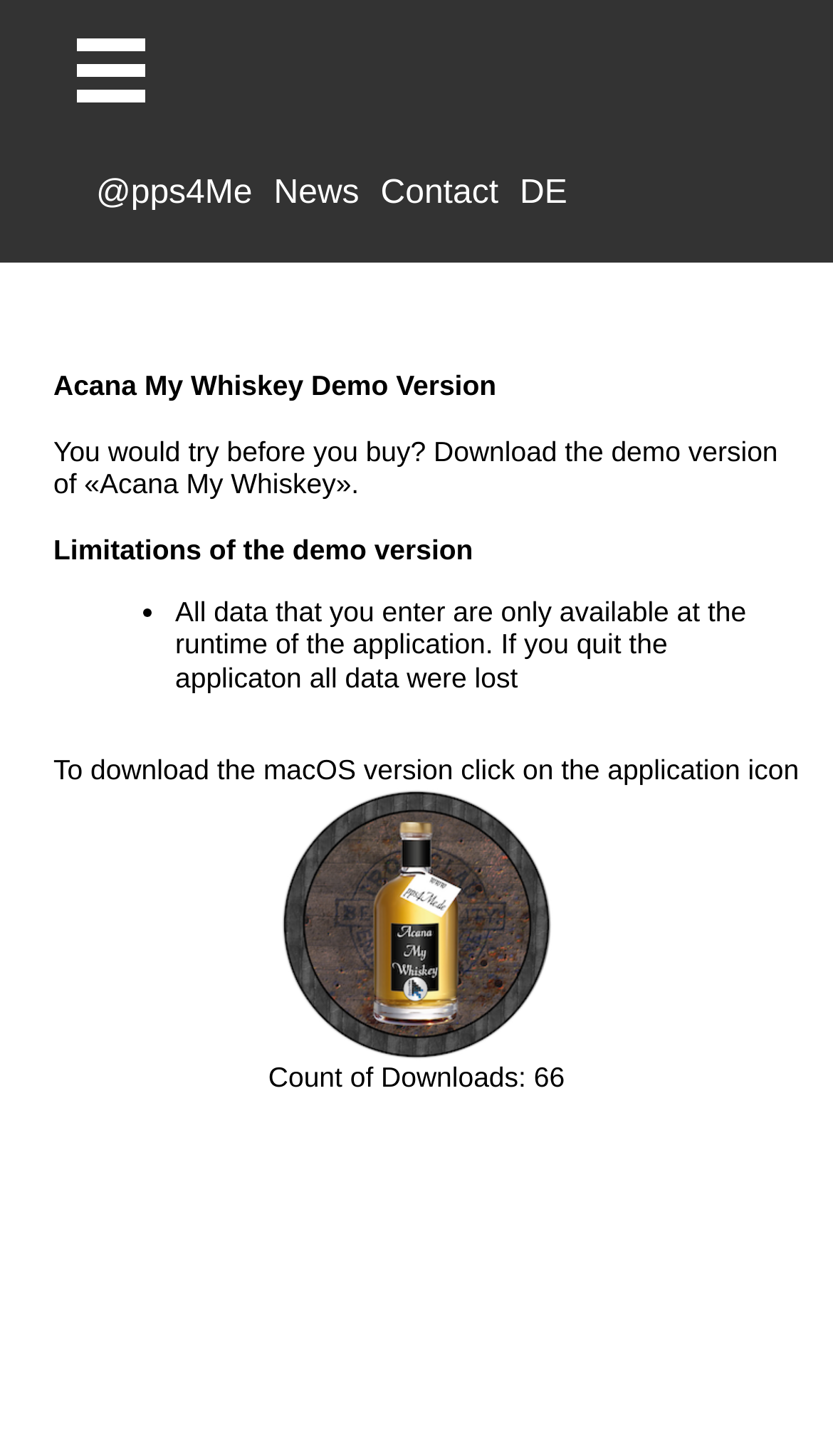Convey a detailed summary of the webpage, mentioning all key elements.

The webpage is about Acana My Whiskey DEMO, with a focus on its demo version. At the top, there is a navigation menu with five links: an empty link, a link to @pps4Me, a News link, a Contact link, and a DE link. These links are positioned horizontally, with the empty link on the left and the DE link on the right.

Below the navigation menu, there is a header section with the title "Acana My Whiskey Demo Version" in a prominent font. This is followed by a brief introduction to the demo version, which explains that users can try before buying by downloading the demo.

The introduction is followed by a section outlining the limitations of the demo version. This section has a heading "Limitations of the demo version" and a bullet point list with one item, which explains that all data entered in the demo version will be lost when the application is quit.

Further down, there is a section with instructions on how to download the macOS version of the application. This section has a brief paragraph of text and an application icon.

At the bottom of the page, there is a footer section with a statistic on the number of downloads, which is currently 66.